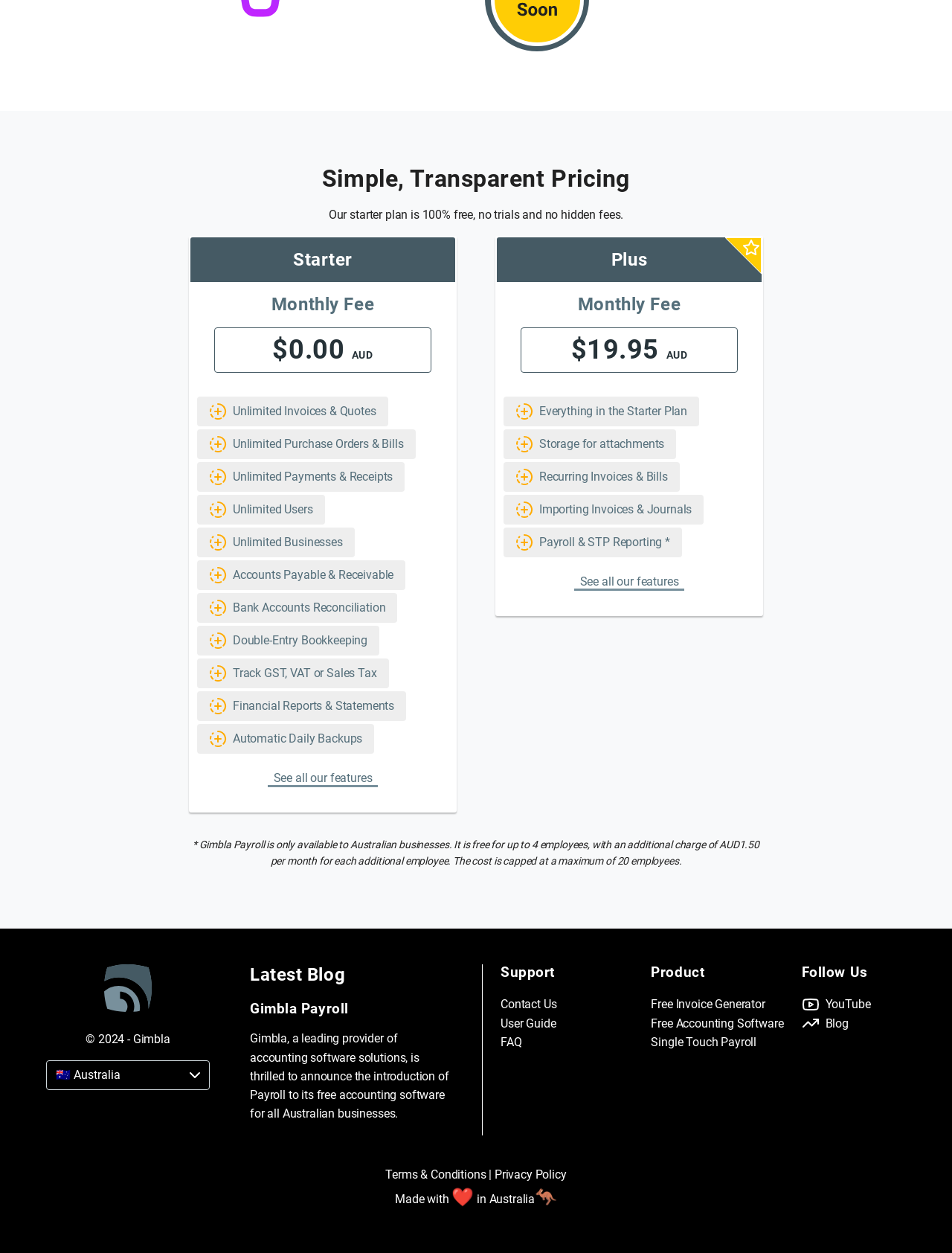Kindly determine the bounding box coordinates for the area that needs to be clicked to execute this instruction: "Select a country from the dropdown menu".

[0.048, 0.846, 0.22, 0.87]